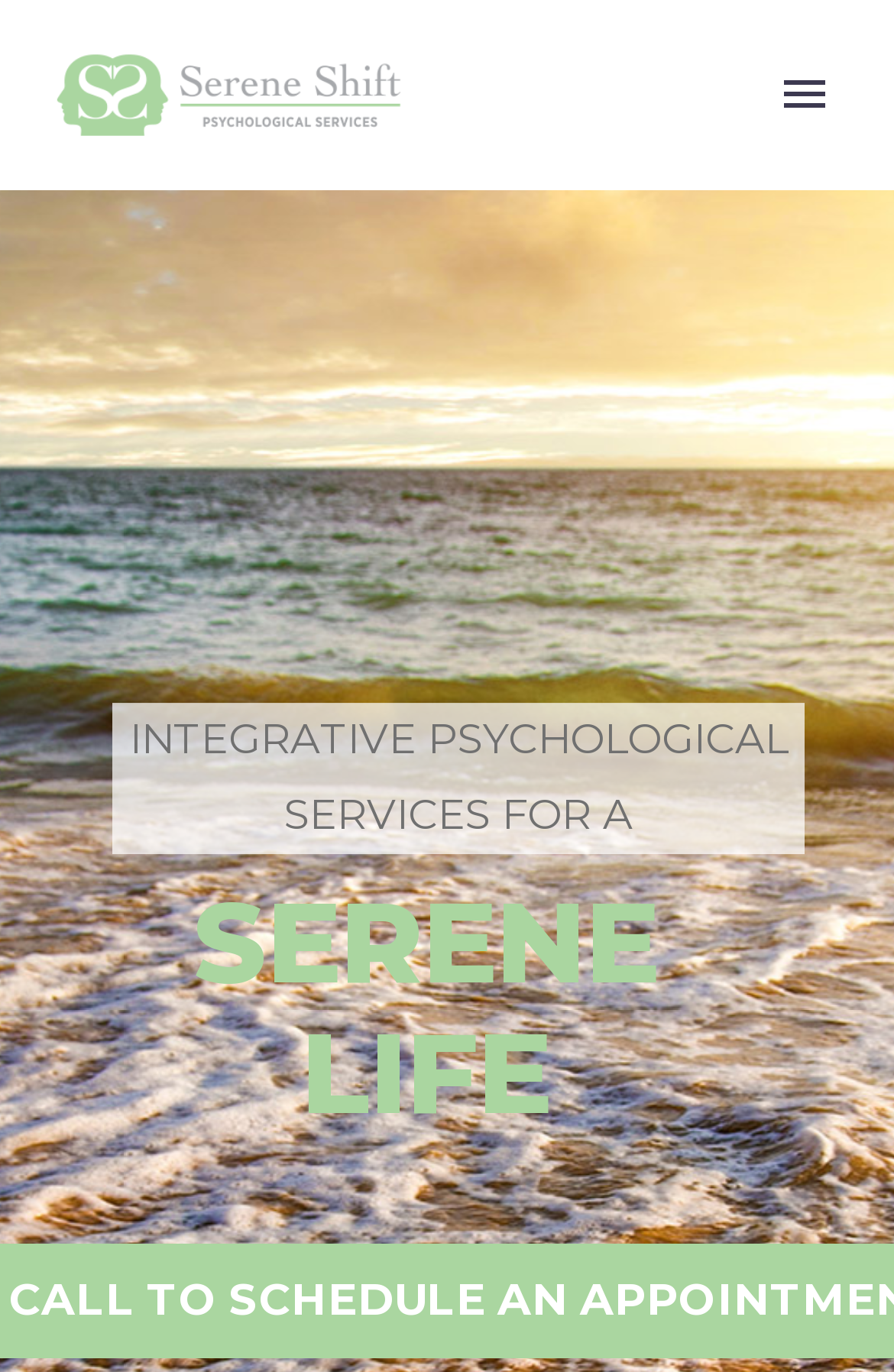What is the purpose of the 'Primary Menu' button?
Please answer the question with a detailed response using the information from the screenshot.

The 'Primary Menu' button is likely used to navigate the website, providing access to different sections or pages of the website, as it is a common functionality of a primary menu button.